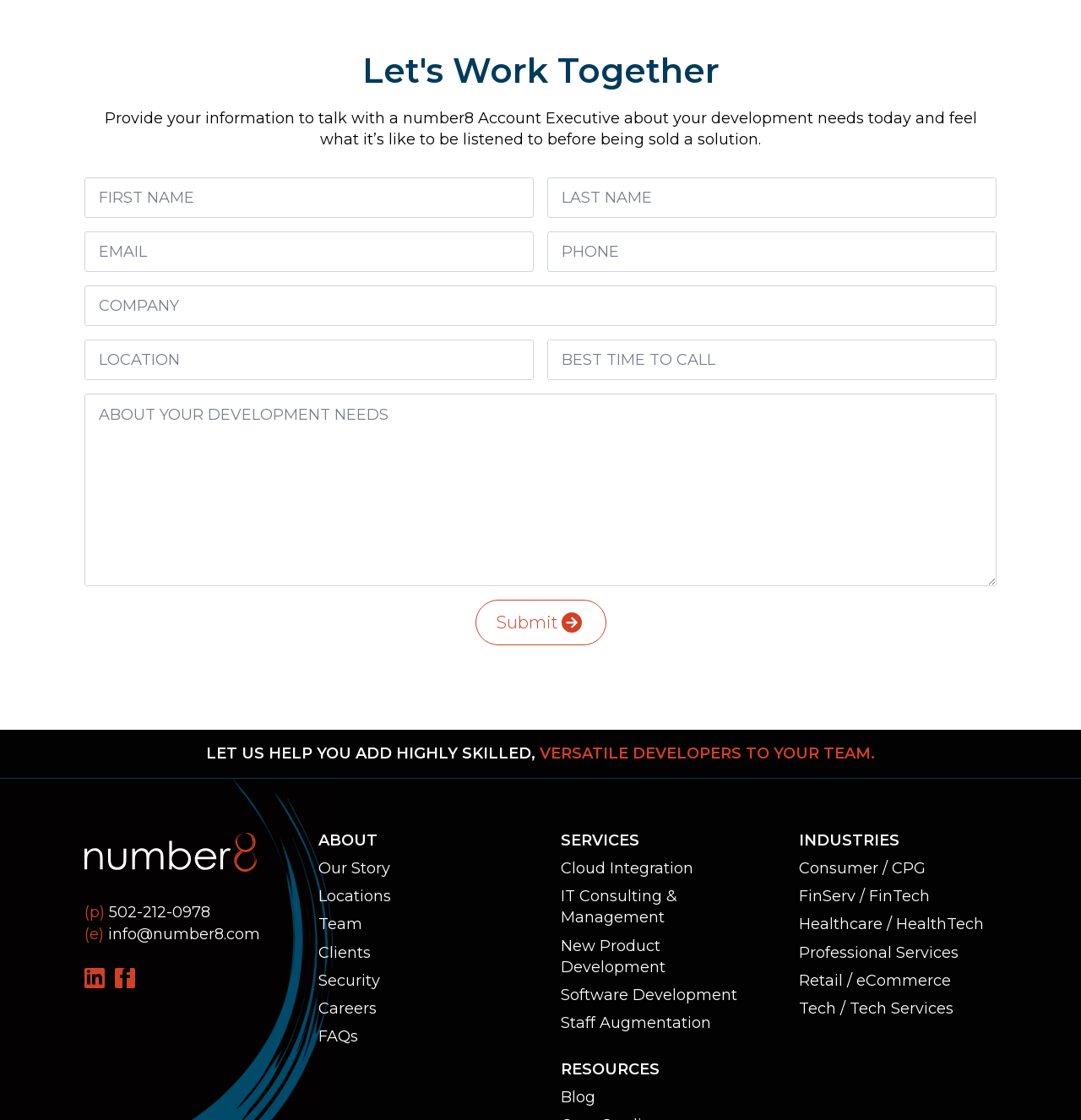Identify the bounding box coordinates for the element you need to click to achieve the following task: "Click submit". The coordinates must be four float values ranging from 0 to 1, formatted as [left, top, right, bottom].

[0.439, 0.536, 0.561, 0.576]